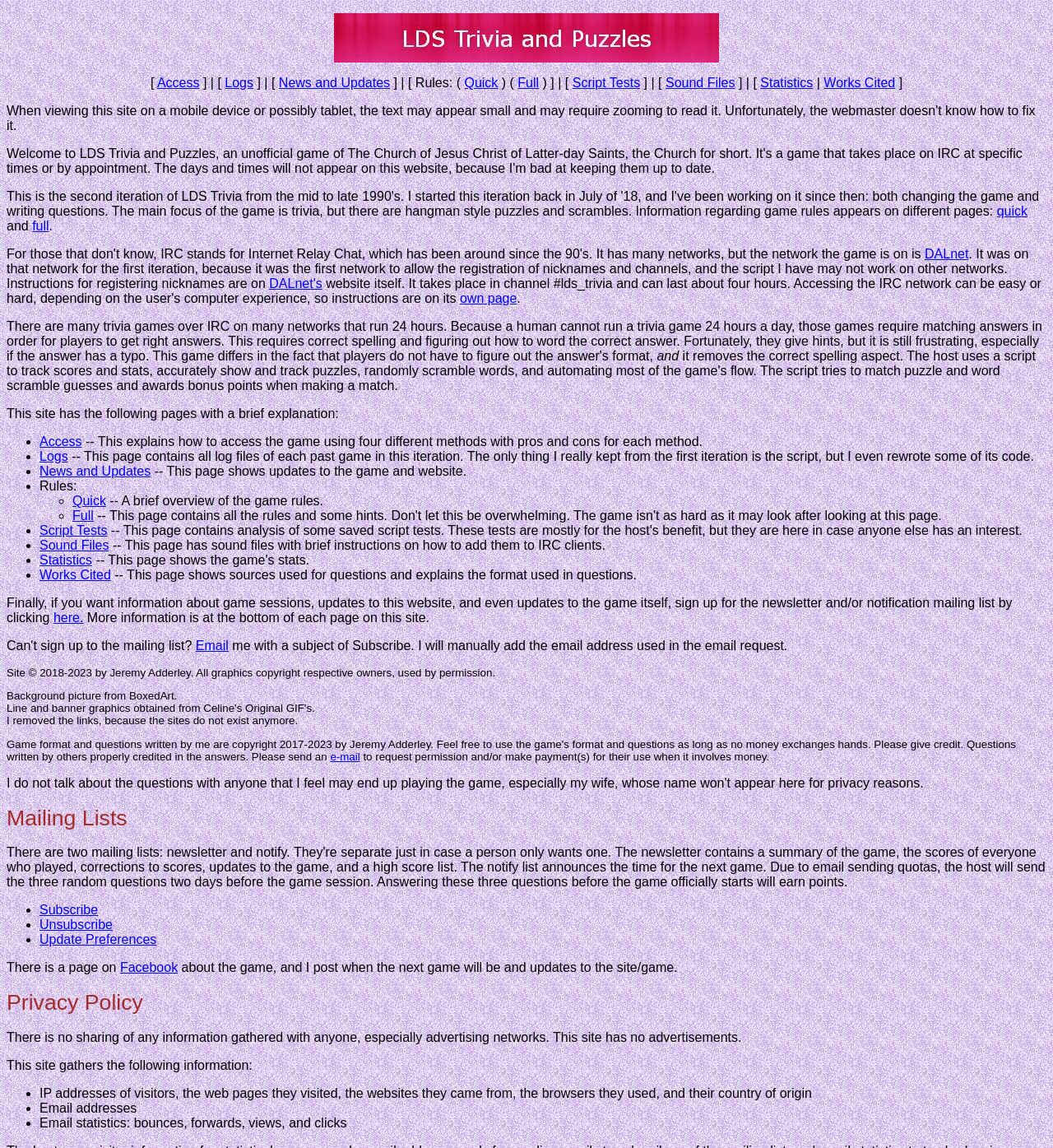Please answer the following question using a single word or phrase: 
What type of files are available on the 'Sound Files' page?

Sound files